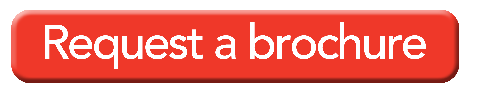Provide a thorough and detailed response to the question by examining the image: 
What is the purpose of the button?

The button is a call-to-action that encourages viewers to obtain more information, likely related to products or services offered by the company, by requesting a brochure.